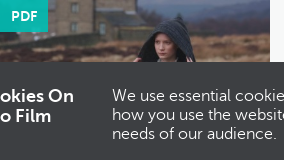What is the context of the image related to? Please answer the question using a single word or phrase based on the image.

Educational resources